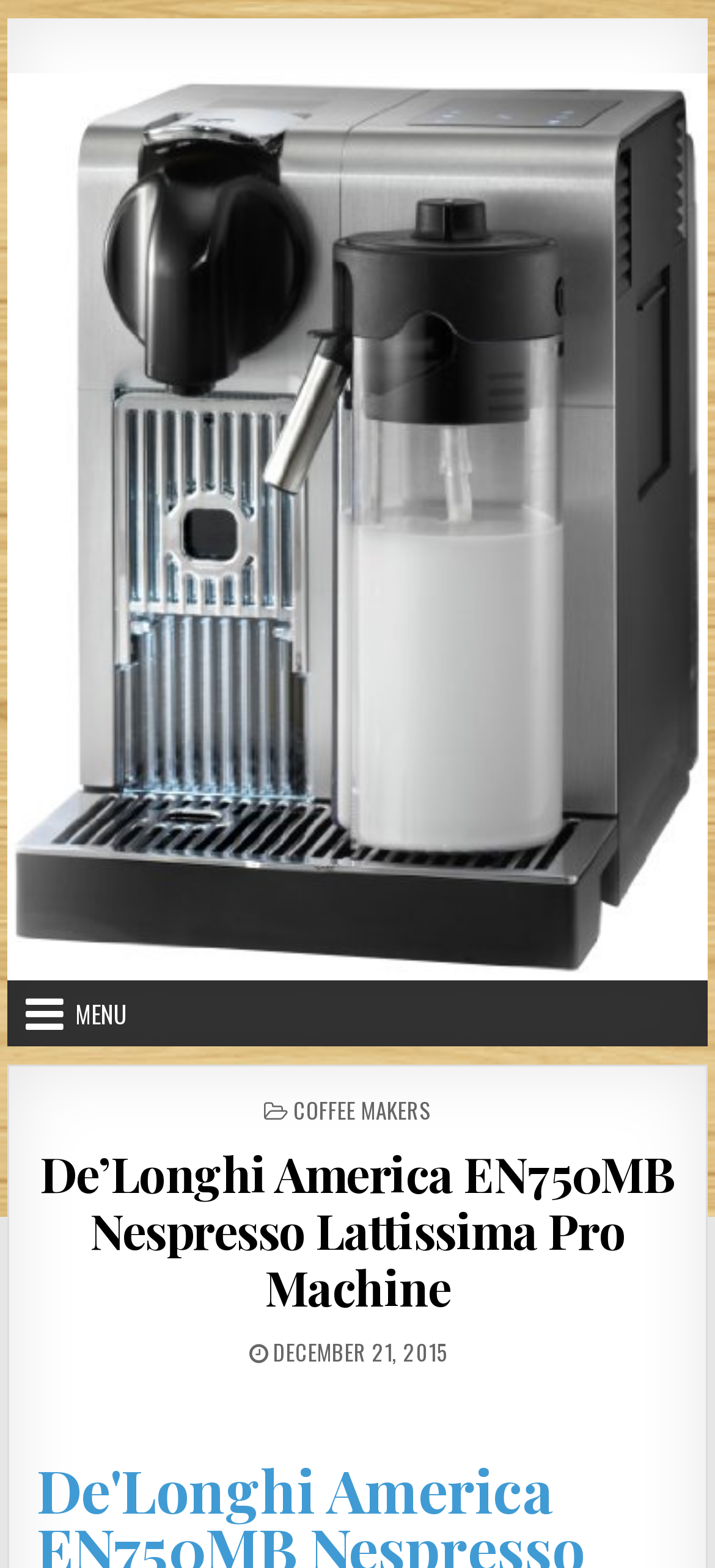What is the name of the coffee machine?
Please answer using one word or phrase, based on the screenshot.

De'Longhi America EN750MB Nespresso Lattissima Pro Machine